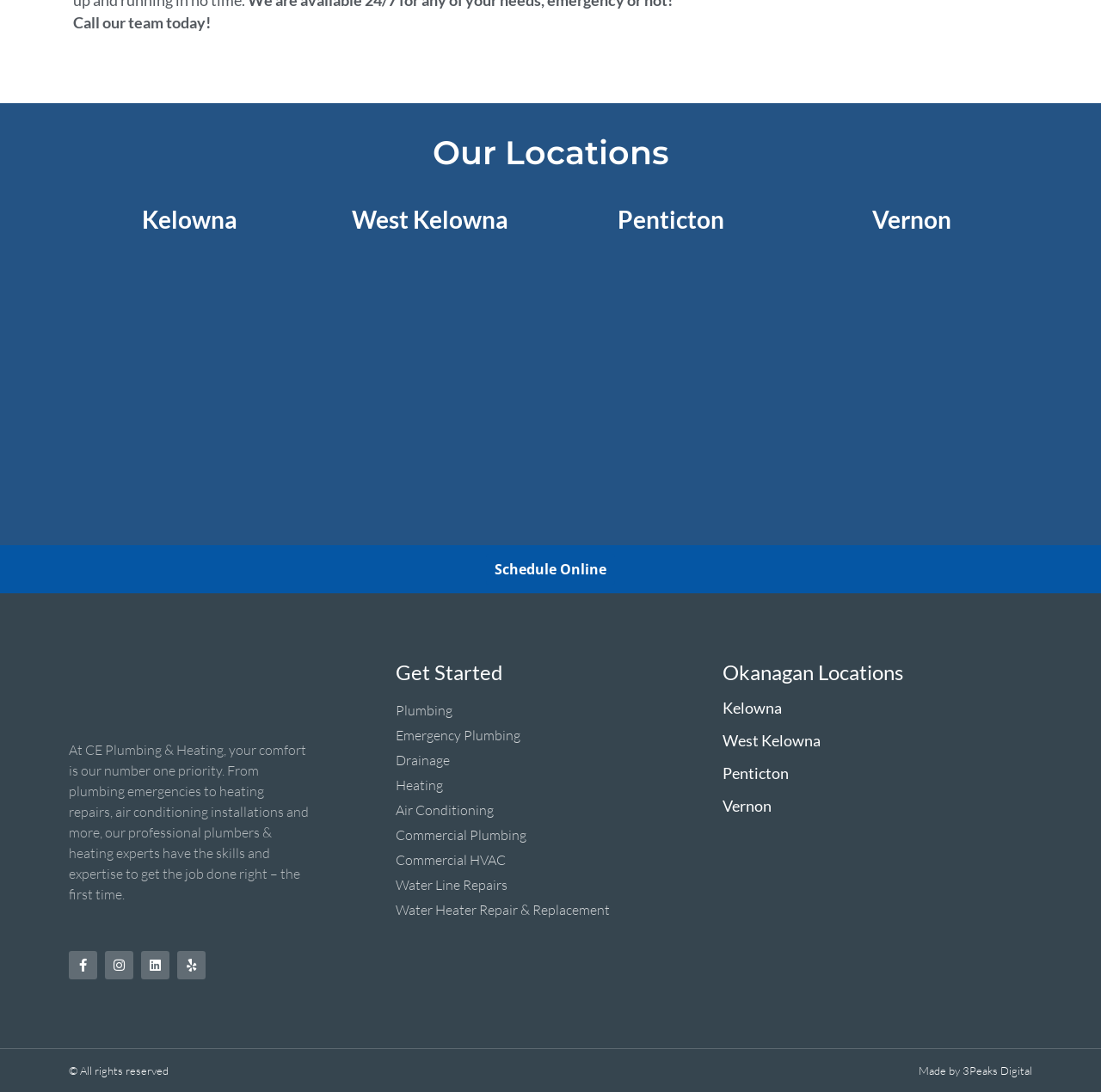Using the image as a reference, answer the following question in as much detail as possible:
What is the company's priority?

I read the static text that says 'At CE Plumbing & Heating, your comfort is our number one priority.' and understood that the company's priority is customer comfort.